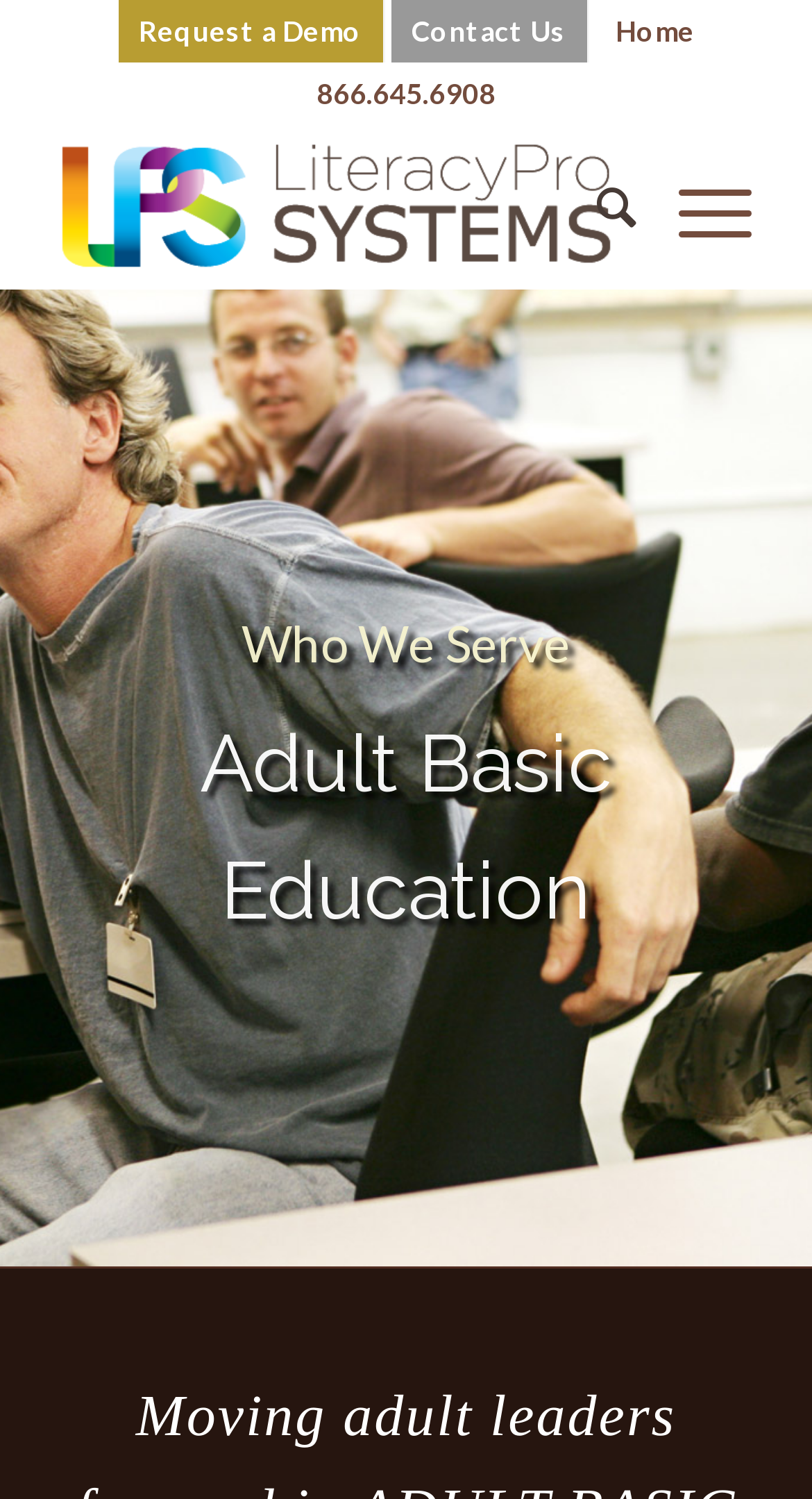Give a one-word or short-phrase answer to the following question: 
What is the name of the organization?

LiteracyPro Systems